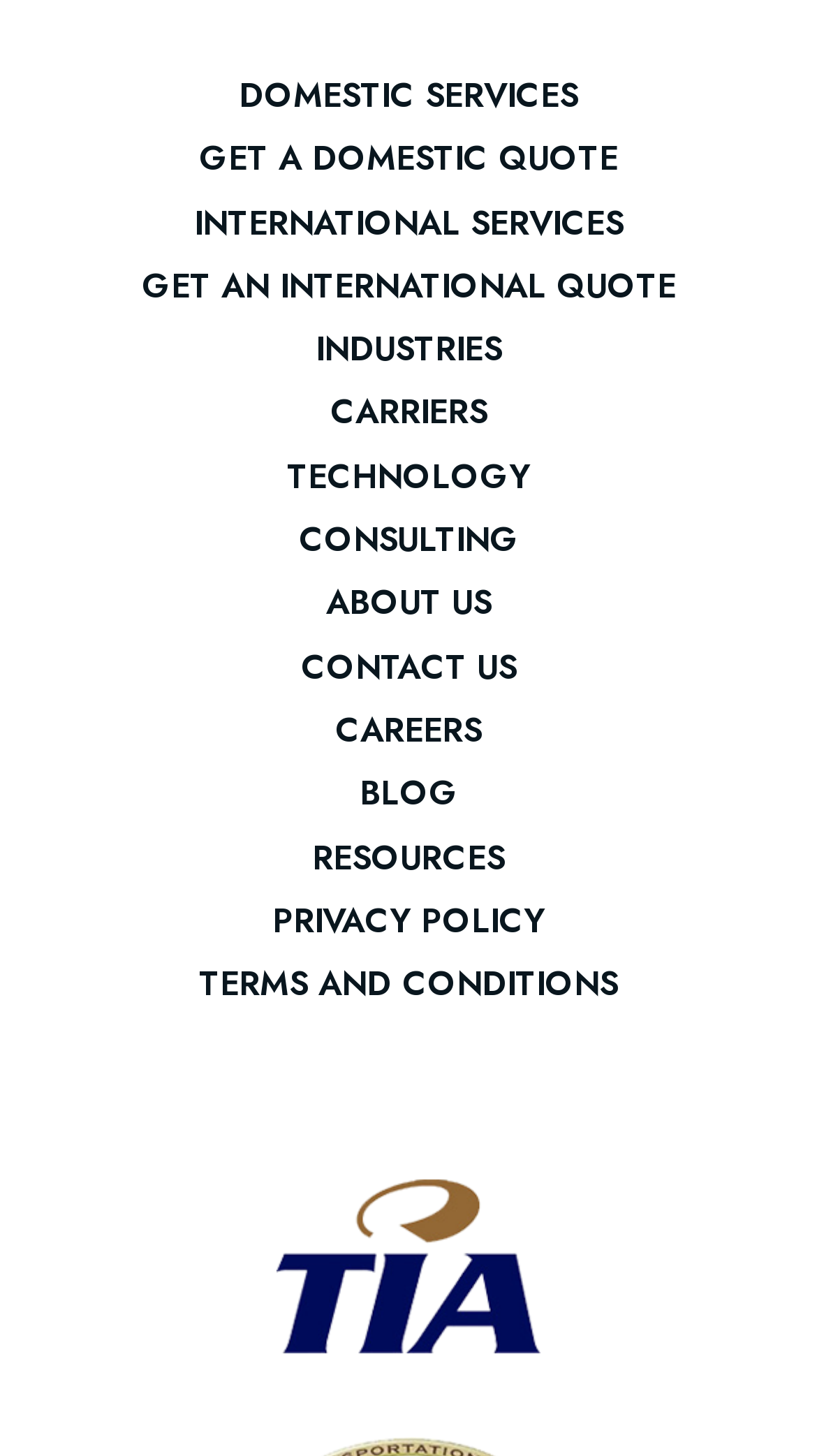Indicate the bounding box coordinates of the element that must be clicked to execute the instruction: "Get a domestic quote". The coordinates should be given as four float numbers between 0 and 1, i.e., [left, top, right, bottom].

[0.244, 0.091, 0.756, 0.127]